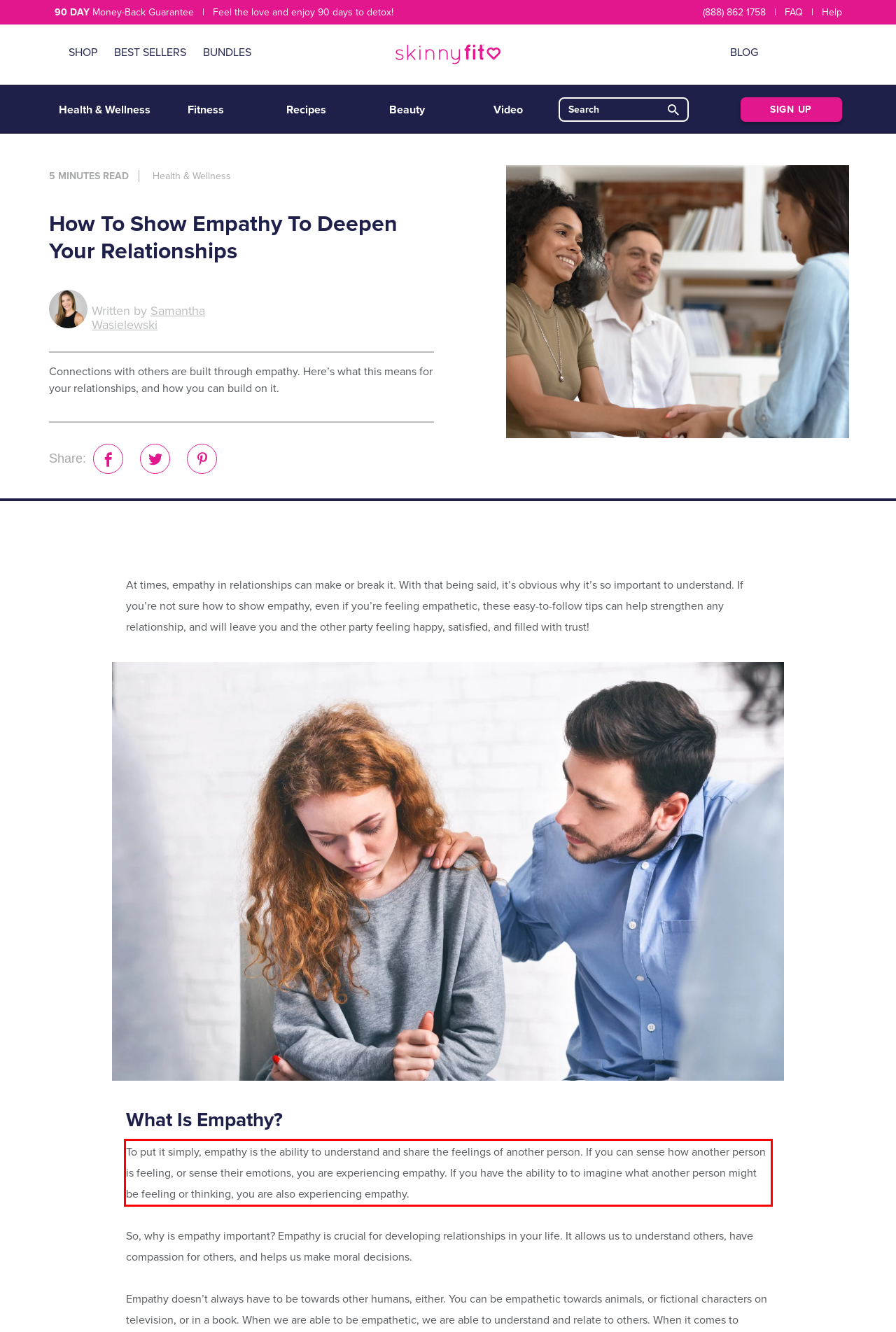Given a screenshot of a webpage with a red bounding box, please identify and retrieve the text inside the red rectangle.

To put it simply, empathy is the ability to understand and share the feelings of another person. If you can sense how another person is feeling, or sense their emotions, you are experiencing empathy. If you have the ability to to imagine what another person might be feeling or thinking, you are also experiencing empathy.